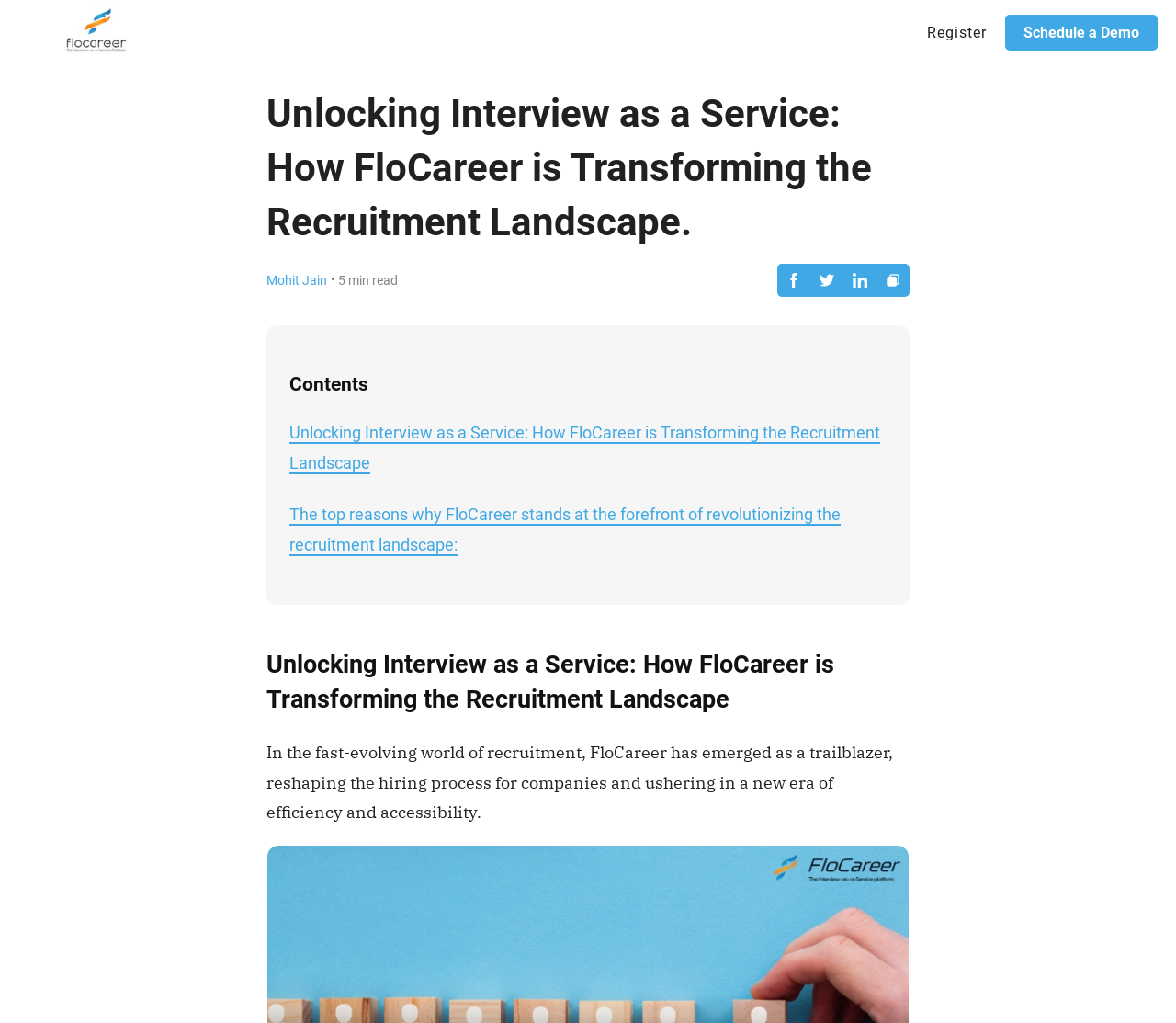How long does it take to read the article?
Offer a detailed and full explanation in response to the question.

The article takes 5 minutes to read, which can be found in the StaticText element with the text '5 min read' and is positioned near the author's name and the heading element.